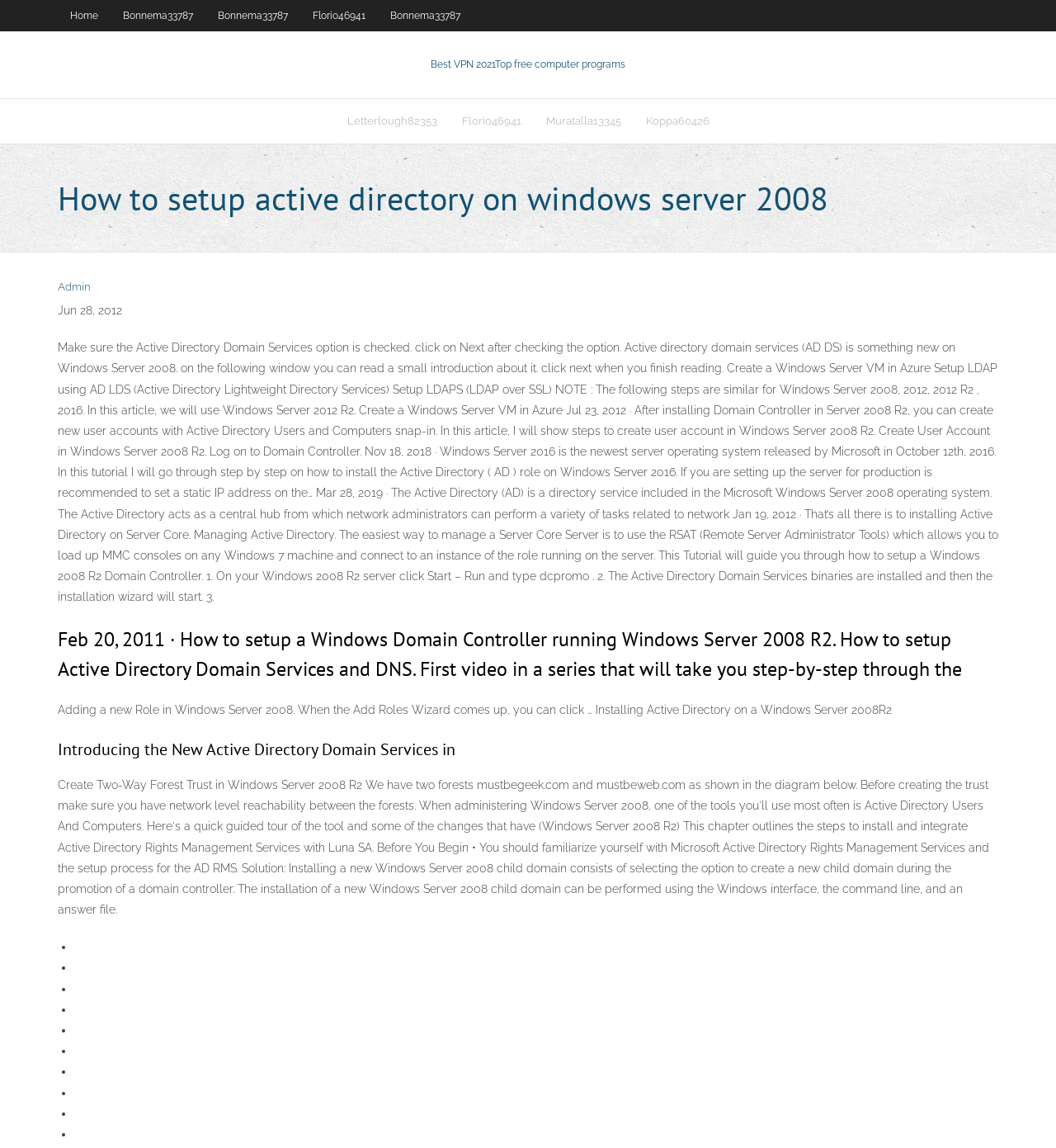Determine the coordinates of the bounding box that should be clicked to complete the instruction: "Click on Home". The coordinates should be represented by four float numbers between 0 and 1: [left, top, right, bottom].

[0.055, 0.0, 0.105, 0.027]